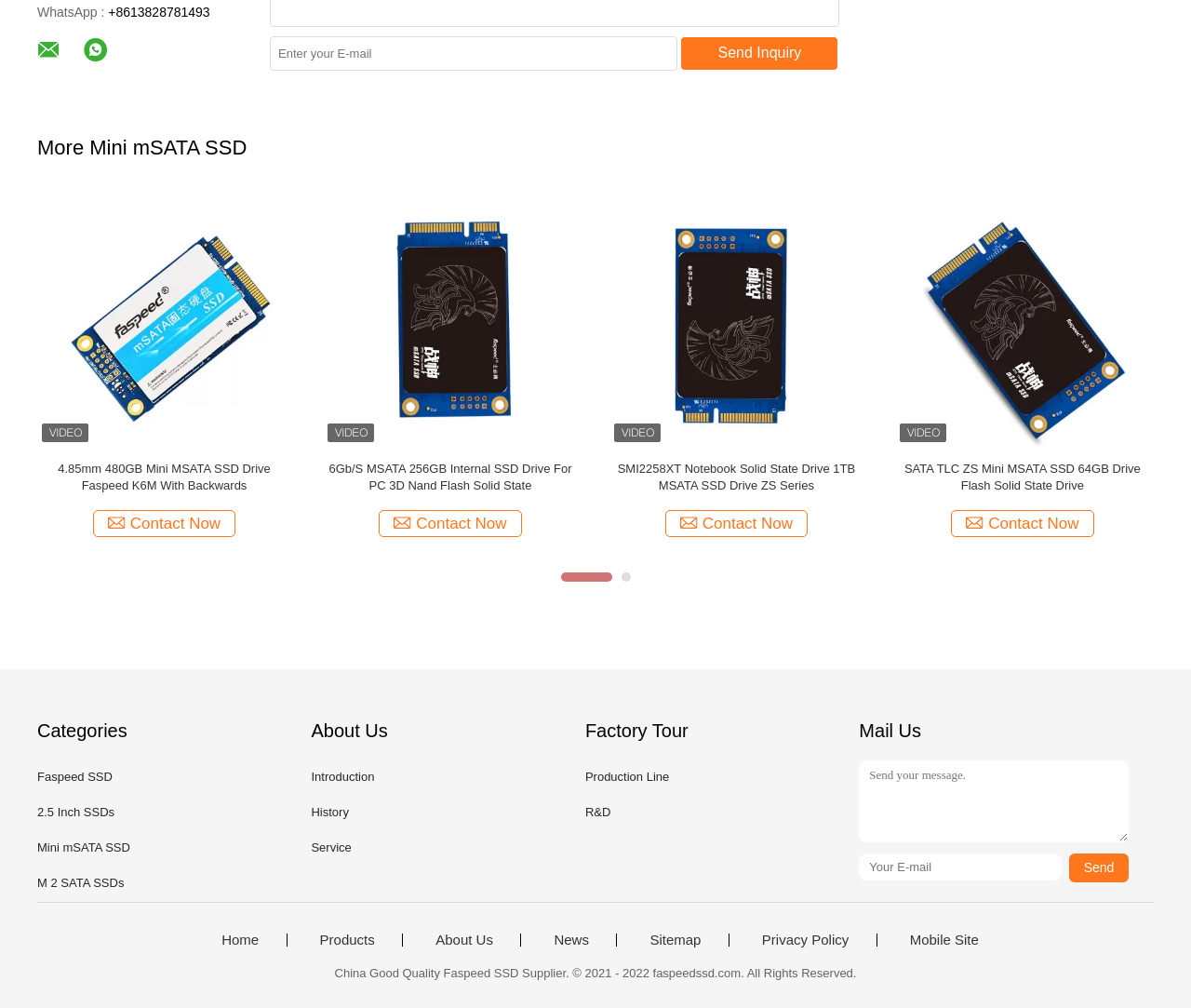How many SSD products are listed on the webpage?
Relying on the image, give a concise answer in one word or a brief phrase.

5